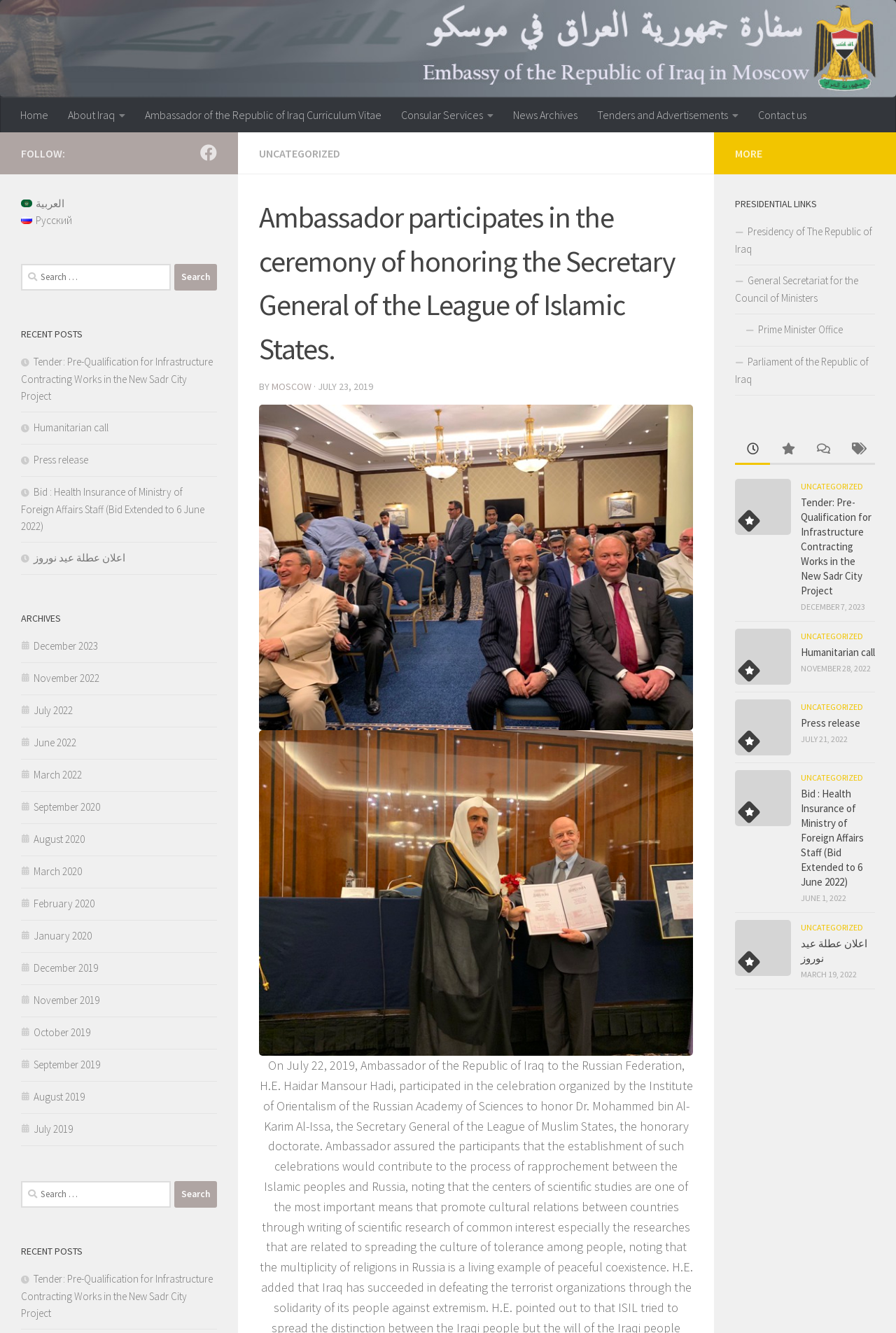Create an in-depth description of the webpage, covering main sections.

The webpage appears to be the official website of the Embassy of the Republic of Iraq in Moscow. At the top, there is a navigation menu with links to "Home", "About Iraq", "Consular Services", "News Archives", "Tenders and Advertisements", and "Contact us". Below the navigation menu, there is a prominent heading that reads "Ambassador participates in the ceremony of honoring the Secretary General of the League of Islamic States." accompanied by two figures, likely images.

On the left side of the page, there is a section with links to recent posts, including "Tender: Pre-Qualification for Infrastructure Contracting Works in the New Sadr City Project", "Humanitarian call", and "Press release". Each post has a brief description and a date, ranging from July 2019 to December 2023.

Below the recent posts section, there is a search bar with a button to search for specific content. Next to the search bar, there are links to follow the embassy on Facebook and to switch the language to Arabic or Russian.

On the right side of the page, there is a section with links to presidential links, including the Presidency of the Republic of Iraq, the General Secretariat for the Council of Ministers, and the Parliament of the Republic of Iraq. There are also links to various tenders and advertisements, including the Pre-Qualification for Infrastructure Contracting Works in the New Sadr City Project.

At the bottom of the page, there is a section with more links to recent posts, including "Tender: Pre-Qualification for Infrastructure Contracting Works in the New Sadr City Project", "Humanitarian call", and "Press release", each with a brief description and a date.